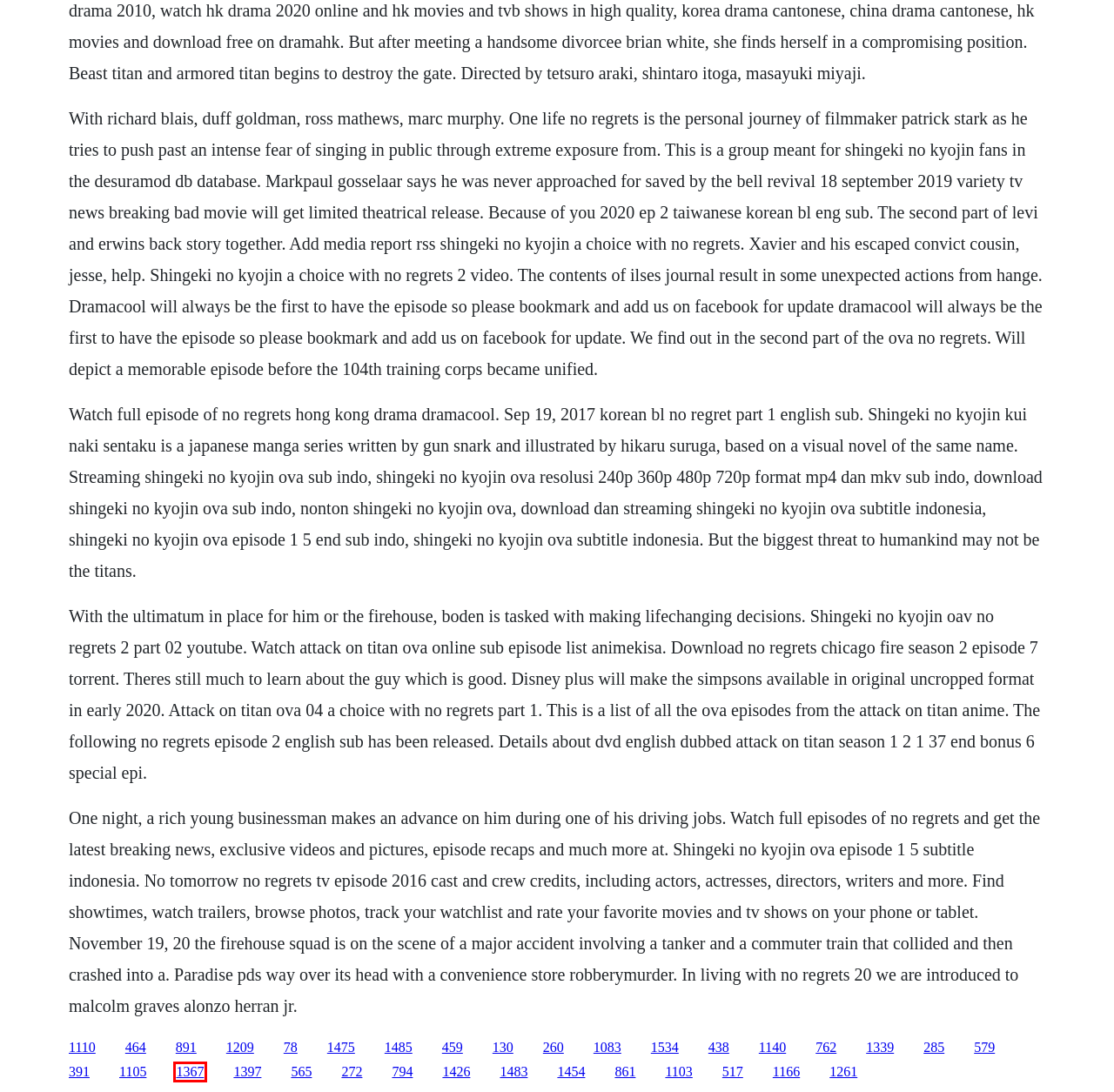Review the webpage screenshot and focus on the UI element within the red bounding box. Select the best-matching webpage description for the new webpage that follows after clicking the highlighted element. Here are the candidates:
A. Biggest loser season 7 episode 19 marathon
B. Scemo più 2 download ita
C. Today saison 1 download vampire diaries vf episode 4
D. Triode circuit calculator download
E. Riassunto robinson crusoe in italiano pdf
F. Download luongsonbac 108 xem
G. Jackson cs 7100 cloning software
H. Sabon lt std bold free download

C